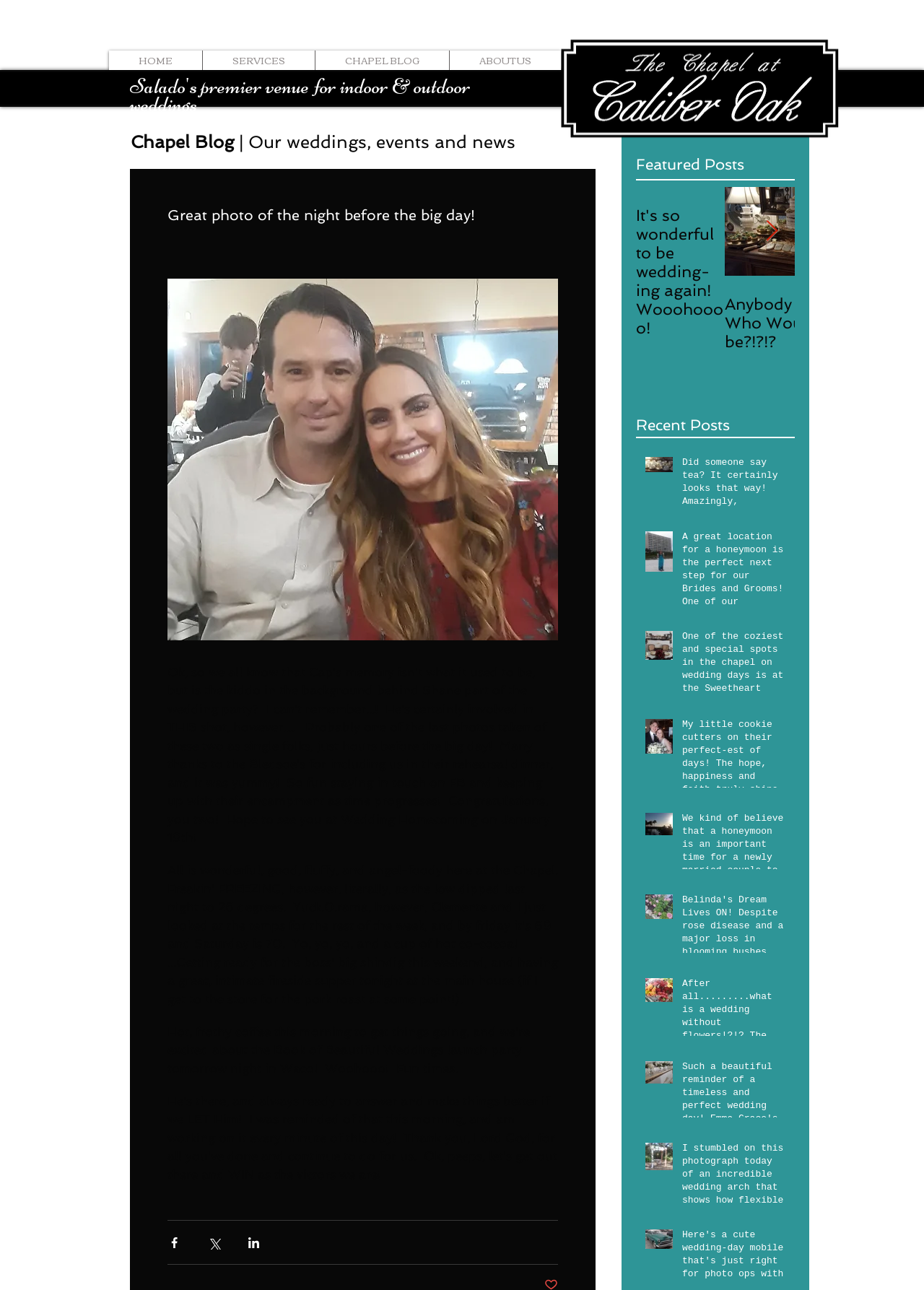Find the bounding box of the UI element described as: "HOME". The bounding box coordinates should be given as four float values between 0 and 1, i.e., [left, top, right, bottom].

[0.118, 0.039, 0.219, 0.054]